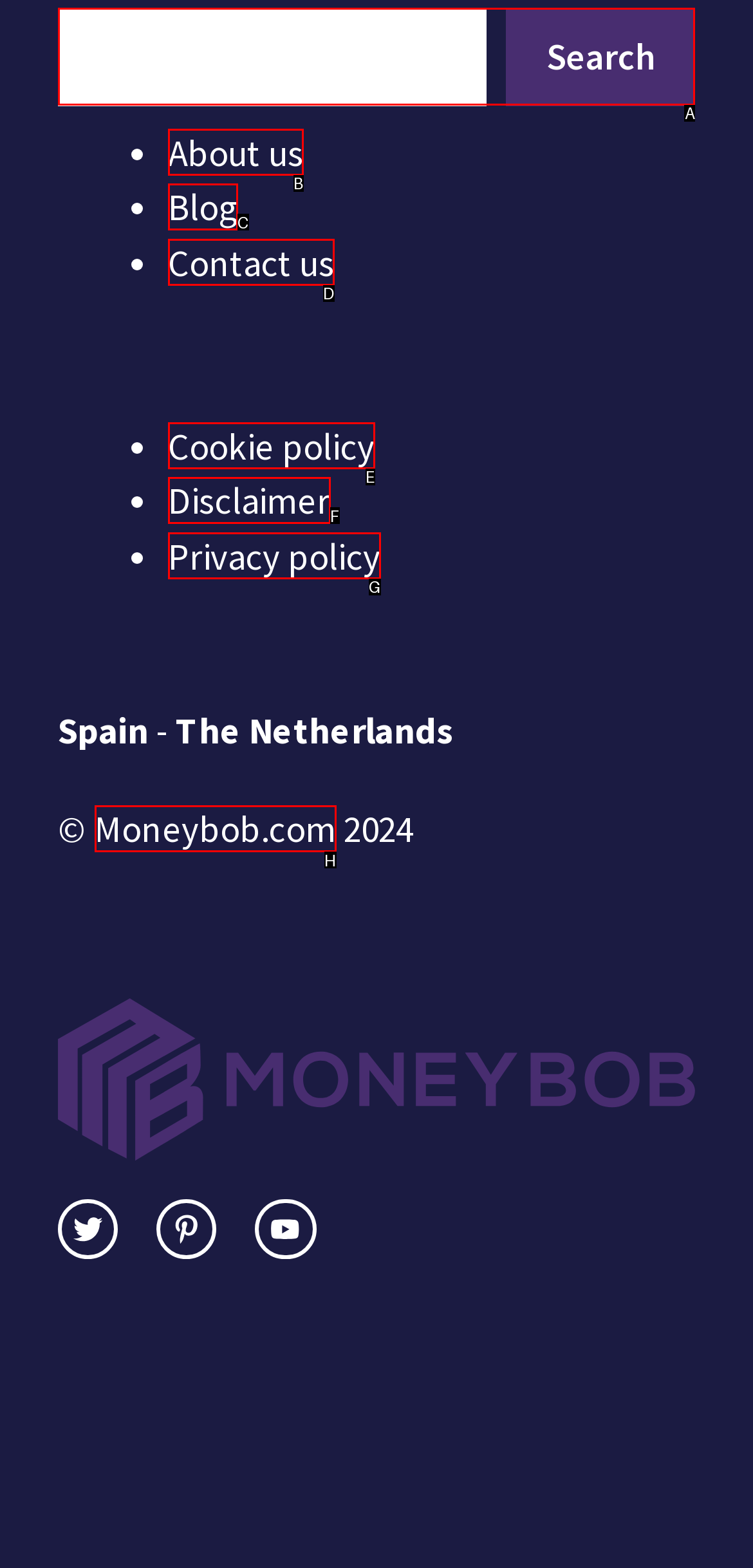Given the task: Search for something, indicate which boxed UI element should be clicked. Provide your answer using the letter associated with the correct choice.

A